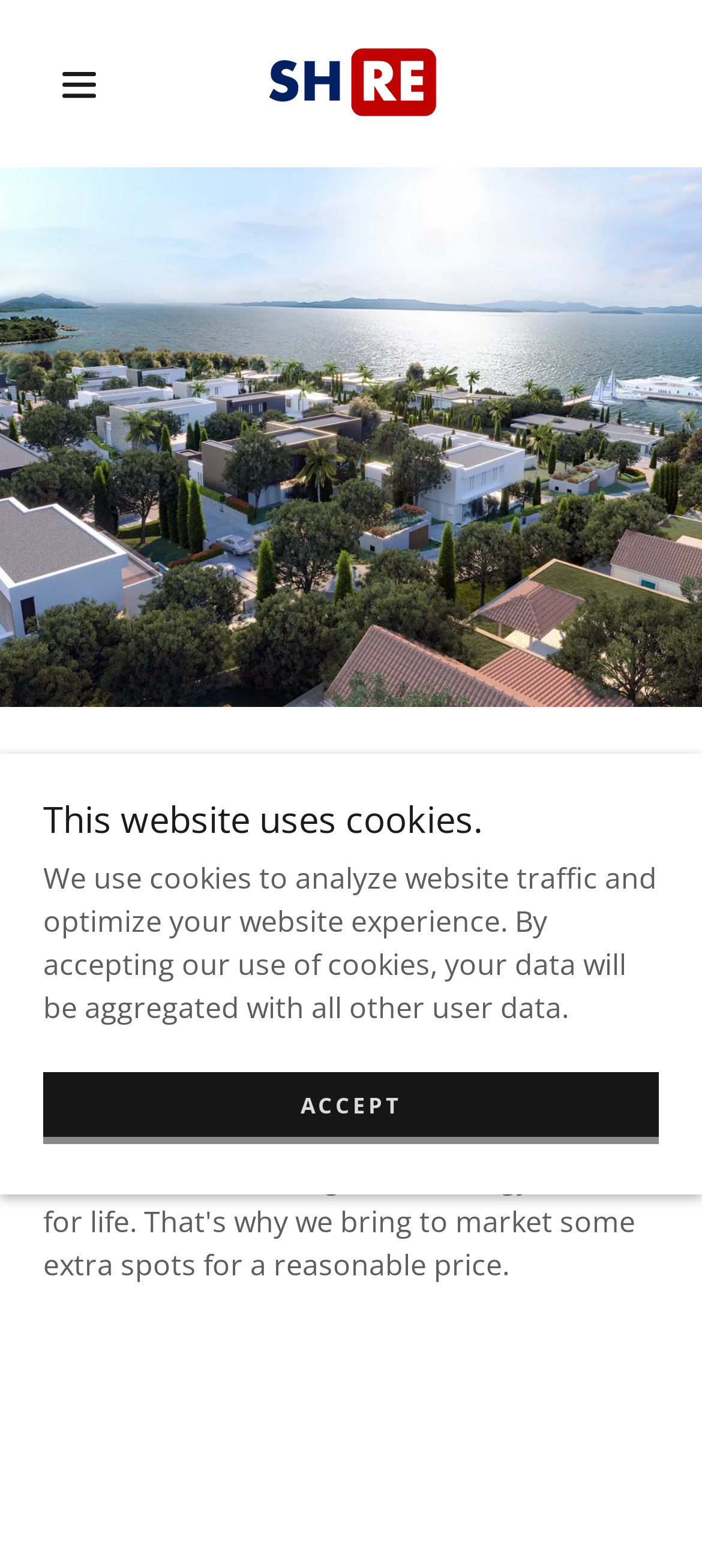Use one word or a short phrase to answer the question provided: 
How many headings are there on the webpage?

3